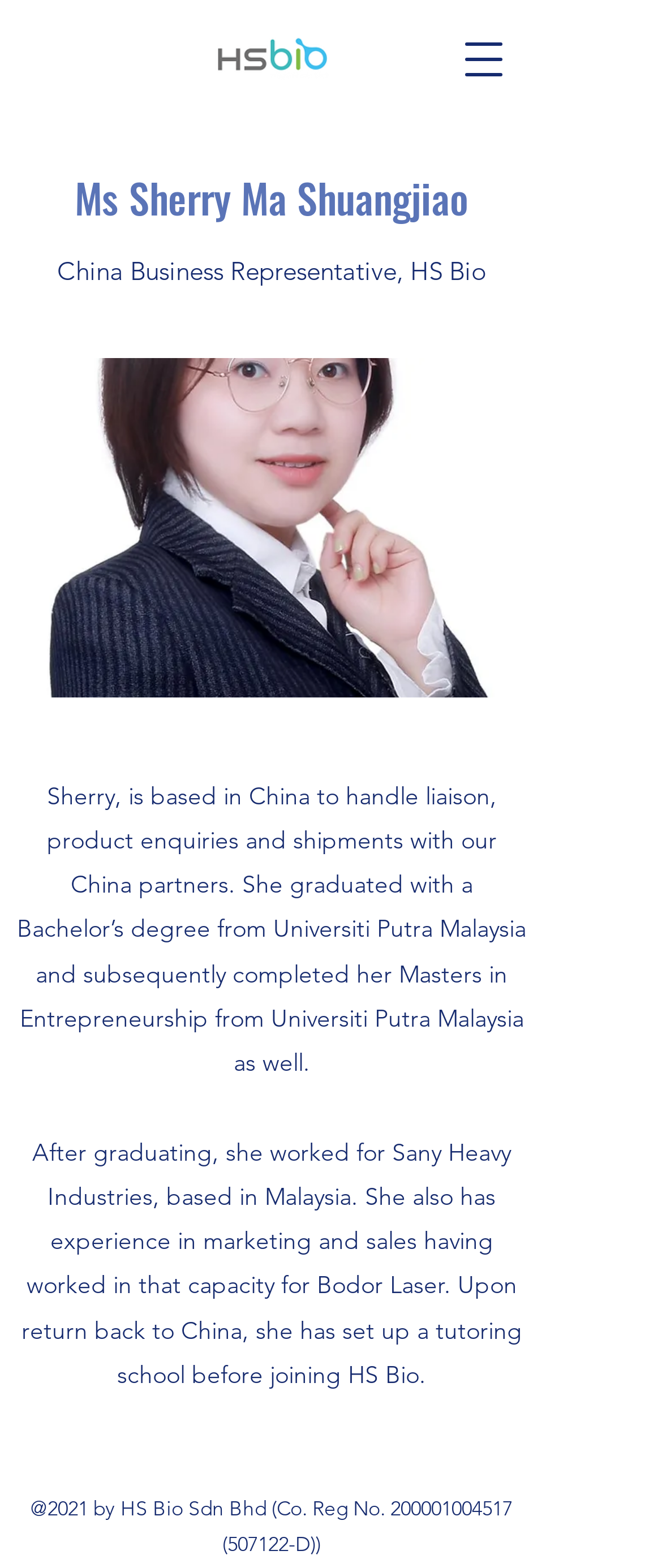What is the name of the heavy industries company Sherry Ma worked for in Malaysia?
Deliver a detailed and extensive answer to the question.

Based on the webpage, Sherry Ma worked for Sany Heavy Industries, based in Malaysia, which is mentioned in the StaticText element with the text 'She worked for Sany Heavy Industries, based in Malaysia'.